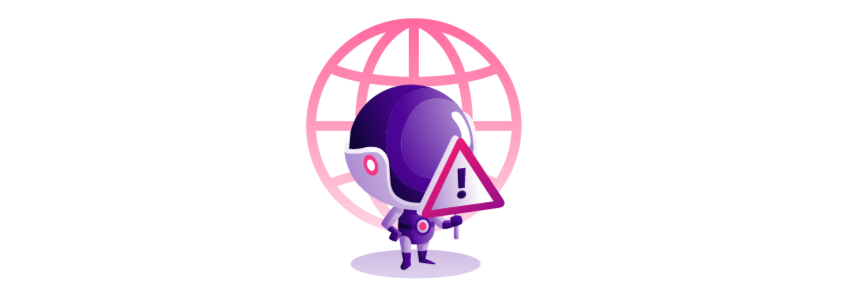Give a concise answer using one word or a phrase to the following question:
What shape is the warning sign?

Triangular